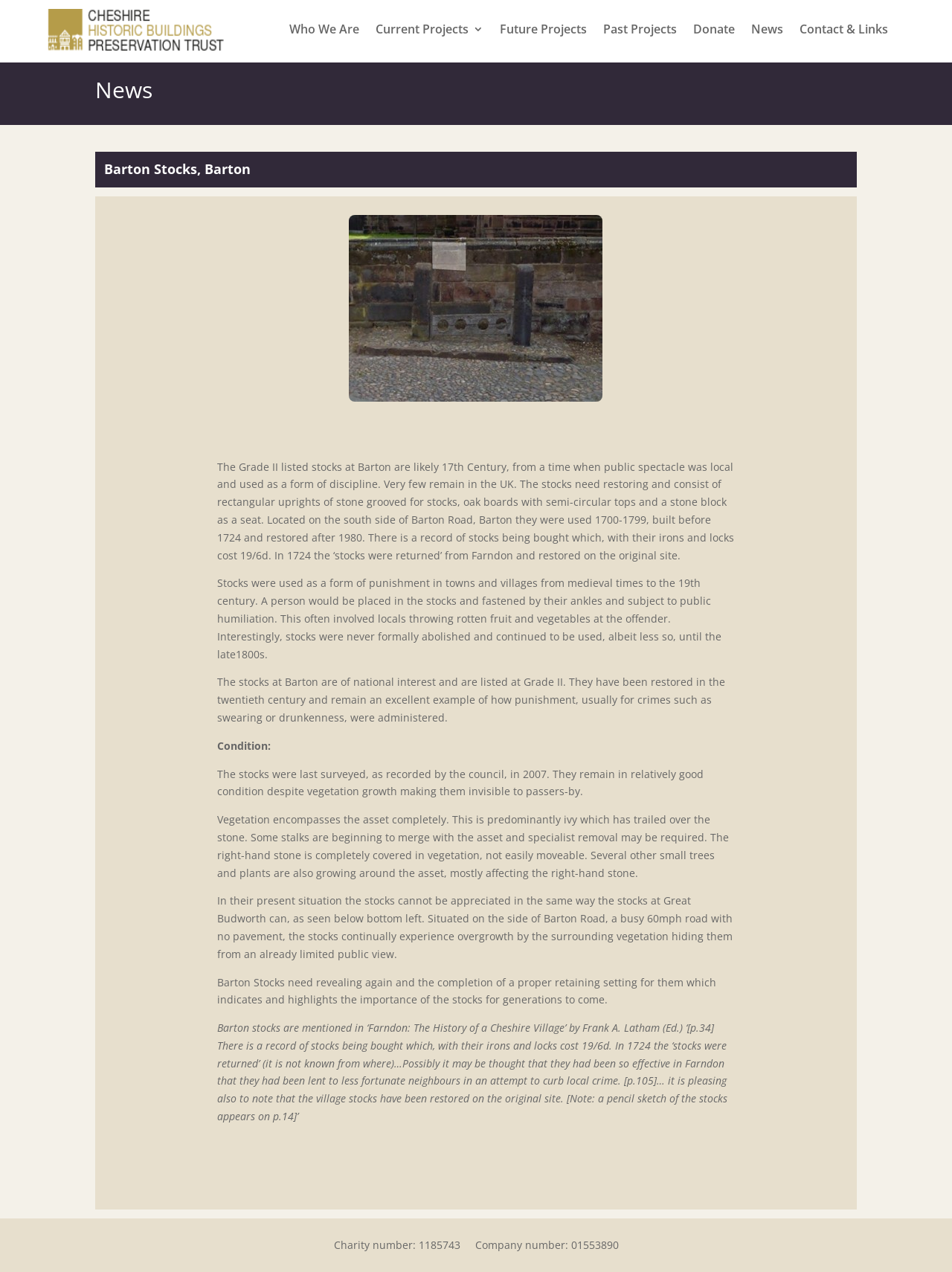Give a full account of the webpage's elements and their arrangement.

The webpage is about Barton Stocks, a historic site in Barton, Cheshire, and its preservation by the Cheshire Historic Buildings Preservation Trust. At the top, there is a logo image and a link to the organization's homepage. Below the logo, there are several navigation links, including "Who We Are", "Current Projects 3", "Future Projects", "Past Projects", "Donate", "News", and "Contact & Links", which are aligned horizontally across the page.

The main content of the page is divided into two sections. On the left, there is a heading "News" and a title "Barton Stocks, Barton" above a large image of the stocks. On the right, there are several blocks of text that provide information about the history and condition of the stocks. The text describes the stocks as a Grade II listed historic site, likely built in the 17th century, and explains their use as a form of punishment in medieval times. The text also discusses the current condition of the stocks, including the overgrowth of vegetation, and the need for restoration and preservation.

At the bottom of the page, there is a footer section with the charity and company numbers of the Cheshire Historic Buildings Preservation Trust.